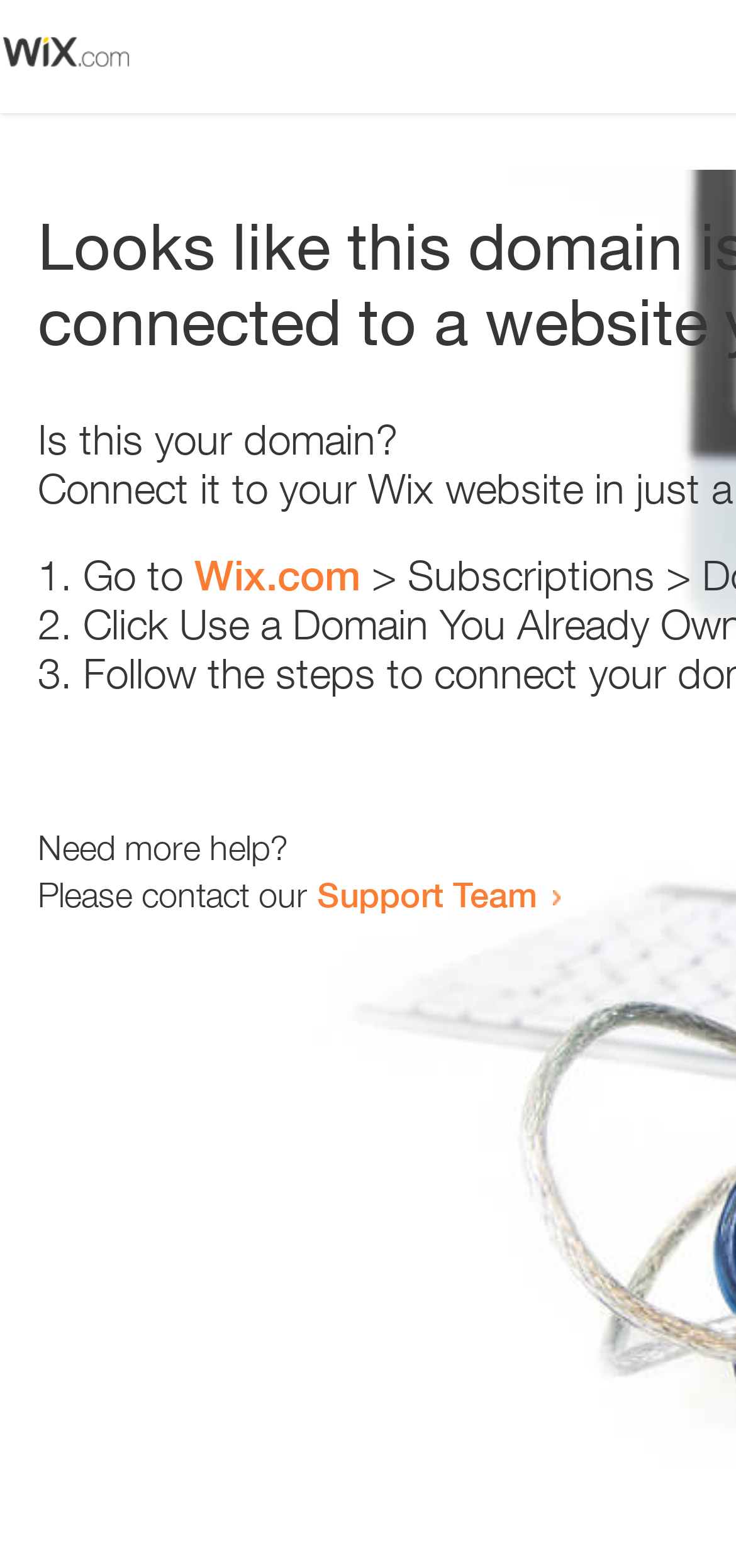Provide a comprehensive description of the webpage.

The webpage appears to be an error page, with a small image at the top left corner. Below the image, there is a heading that reads "Is this your domain?" centered on the page. 

Underneath the heading, there is a numbered list with three items. The first item starts with "1." and is followed by the text "Go to" and a link to "Wix.com". The second item starts with "2." and the third item starts with "3.", but their contents are not specified. 

Further down the page, there is a section that asks "Need more help?" and provides a contact option, stating "Please contact our Support Team" with a link to the Support Team.